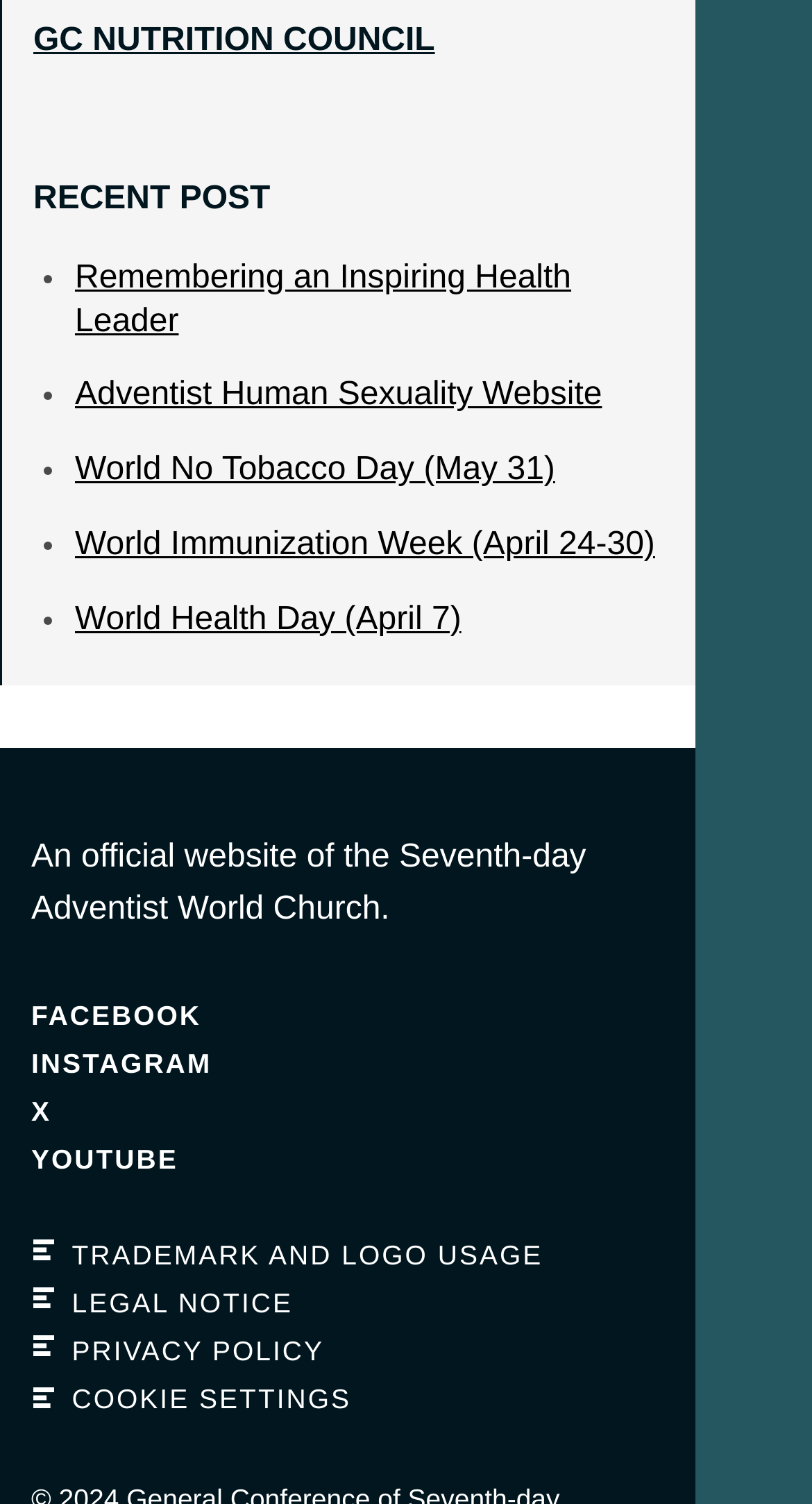Can you look at the image and give a comprehensive answer to the question:
How many links are there in the footer section?

The footer section of the webpage has links to TRADEMARK AND LOGO USAGE, LEGAL NOTICE, PRIVACY POLICY, and COOKIE SETTINGS, which are indicated by the 'Three horizontal bars' image, making a total of 5 links.